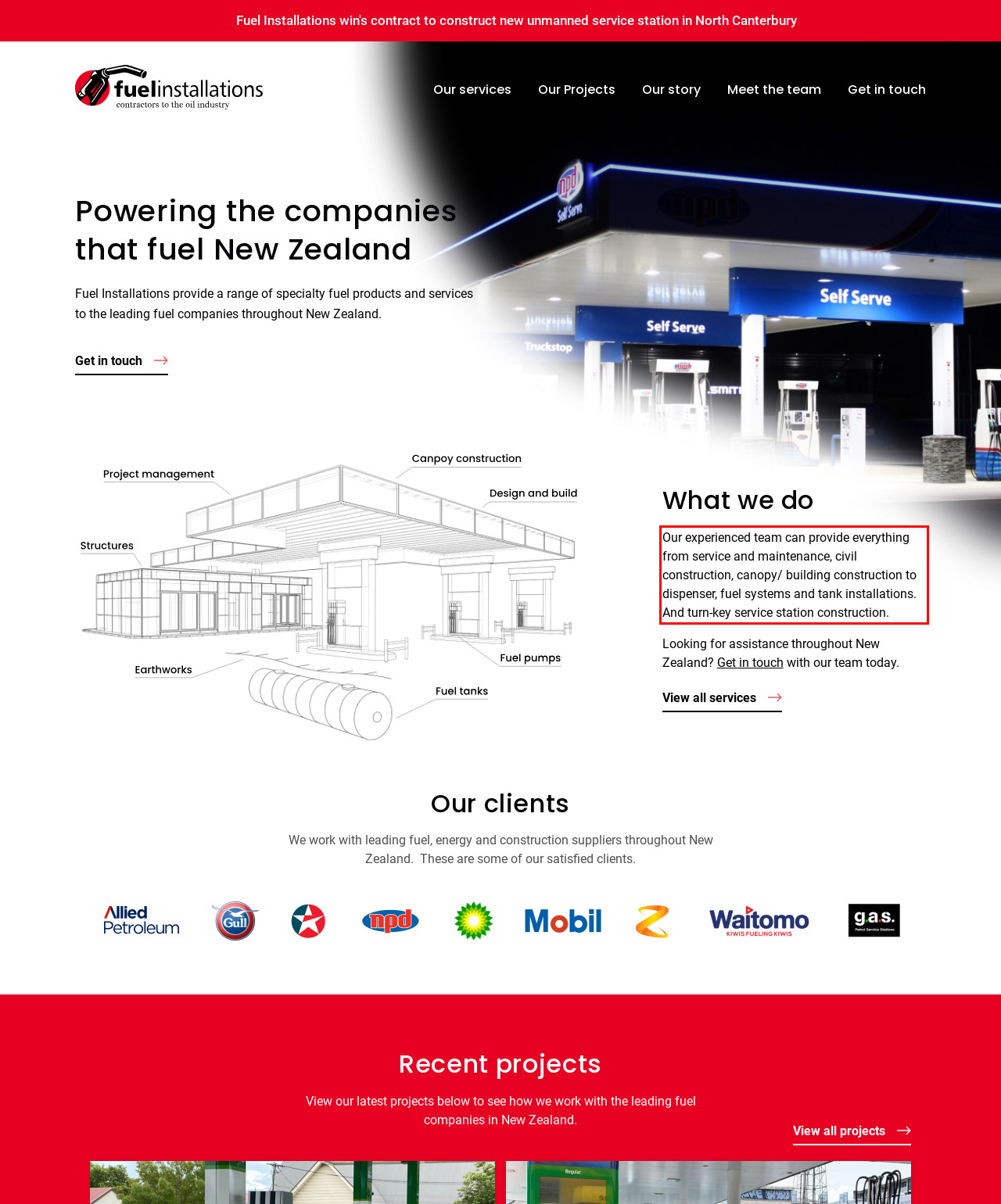Please perform OCR on the text within the red rectangle in the webpage screenshot and return the text content.

Our experienced team can provide everything from service and maintenance, civil construction, canopy/ building construction to dispenser, fuel systems and tank installations. And turn-key service station construction.